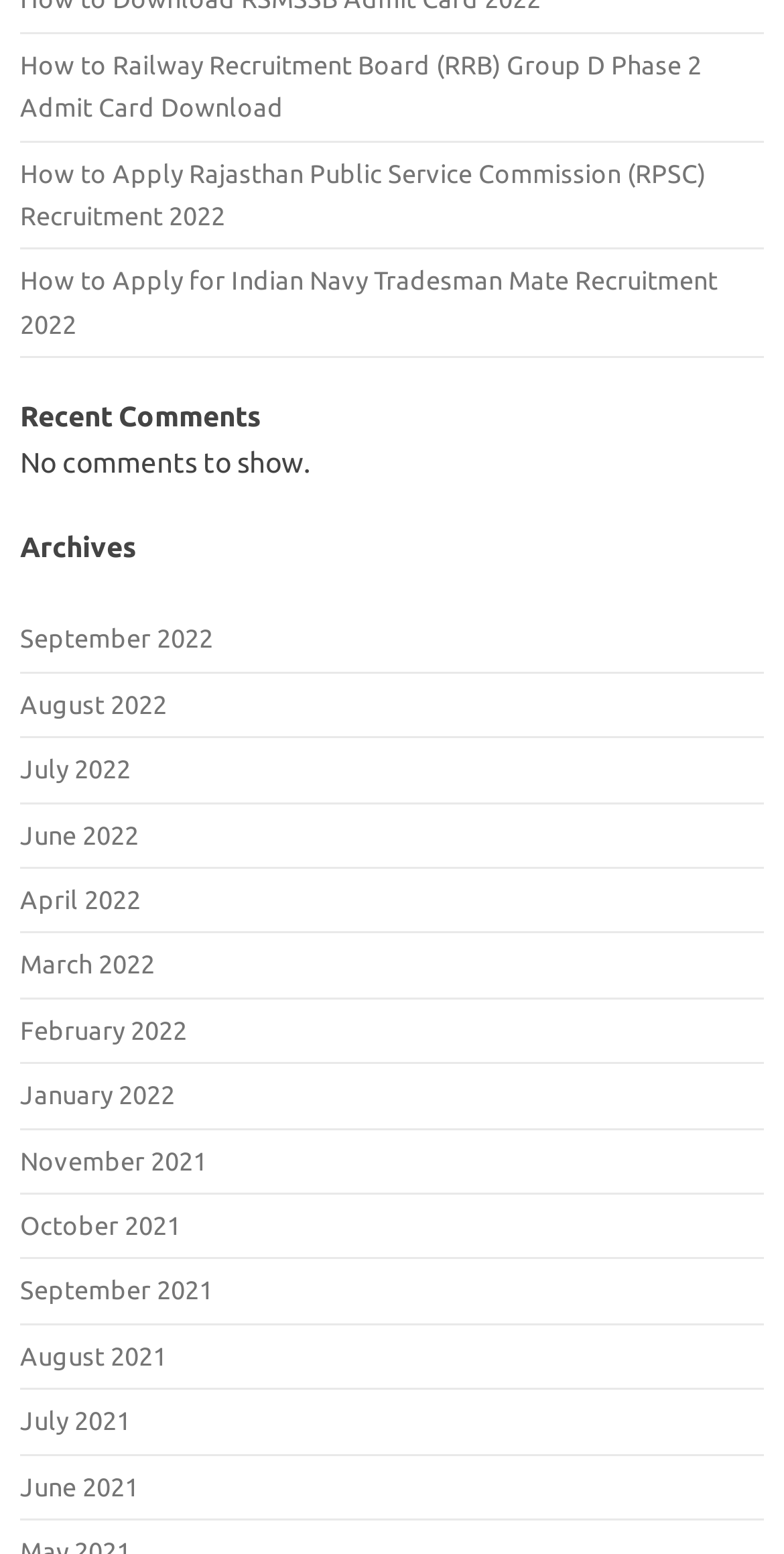Using the webpage screenshot, find the UI element described by March 2022. Provide the bounding box coordinates in the format (top-left x, top-left y, bottom-right x, bottom-right y), ensuring all values are floating point numbers between 0 and 1.

[0.026, 0.611, 0.197, 0.63]